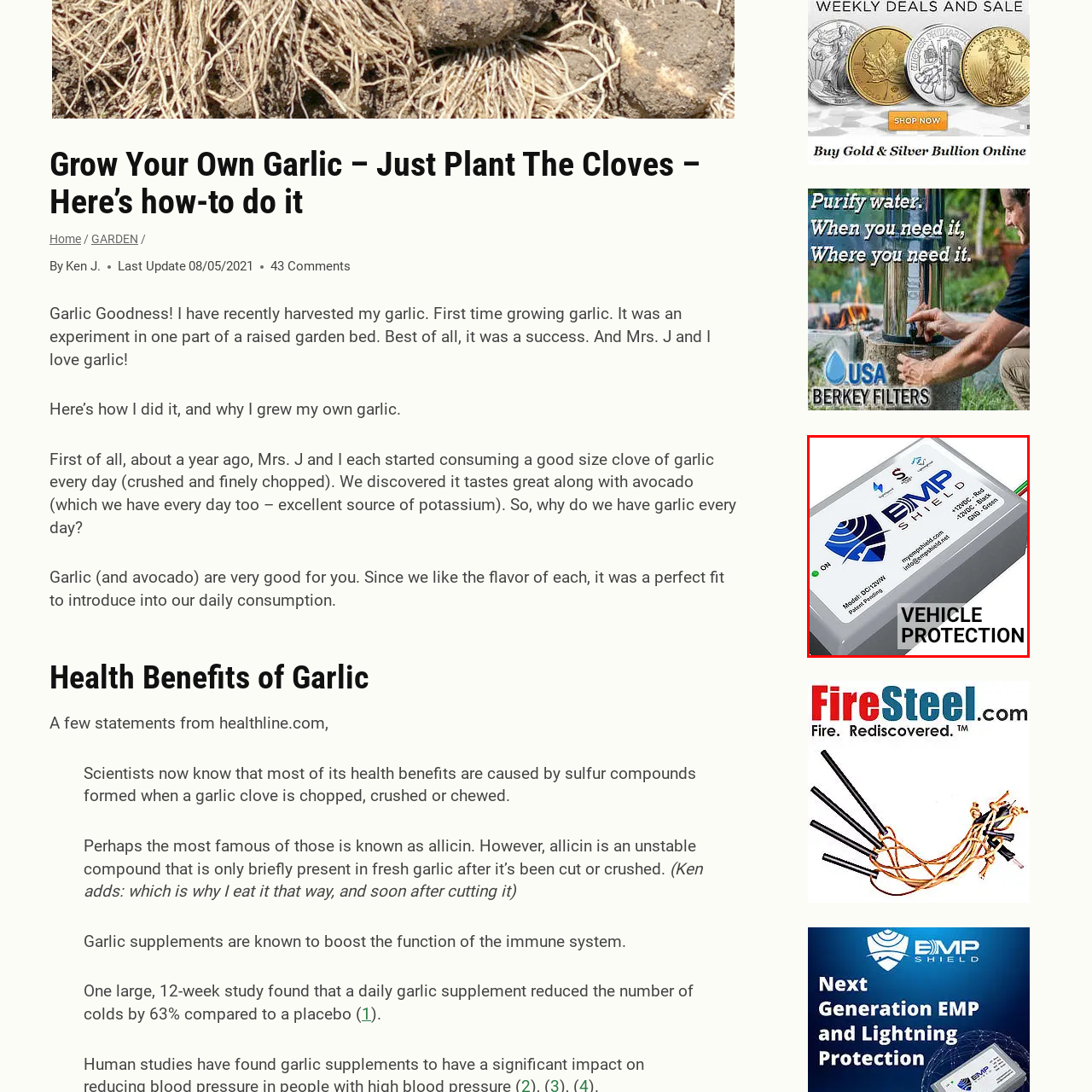What is the purpose of the green light on the device?
Carefully examine the content inside the red bounding box and give a detailed response based on what you observe.

The green light on the device indicates the power status, which is an important operational indicator for the user to know whether the device is functioning properly.